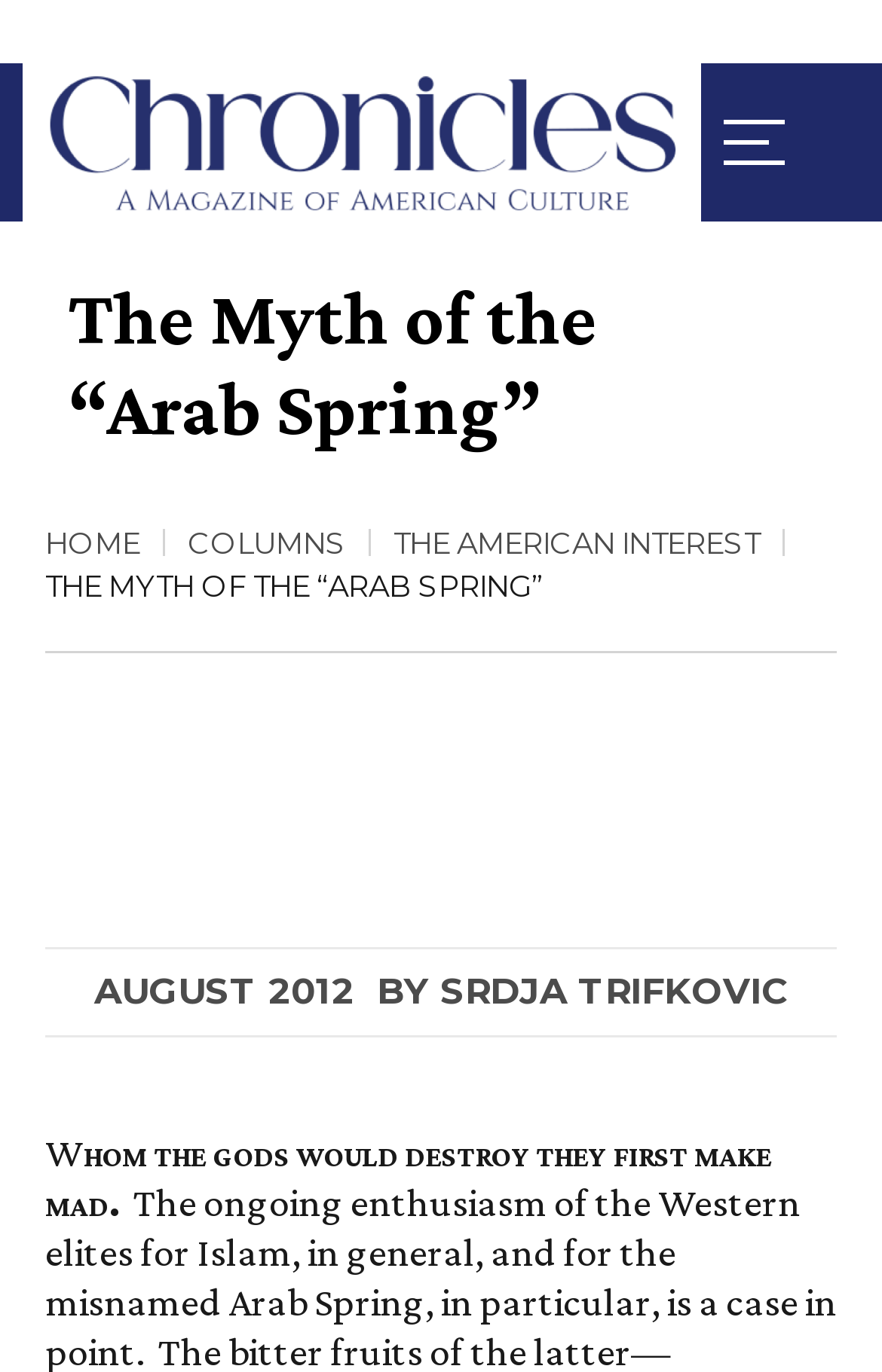Provide the bounding box coordinates in the format (top-left x, top-left y, bottom-right x, bottom-right y). All values are floating point numbers between 0 and 1. Determine the bounding box coordinate of the UI element described as: Columns

[0.213, 0.38, 0.392, 0.41]